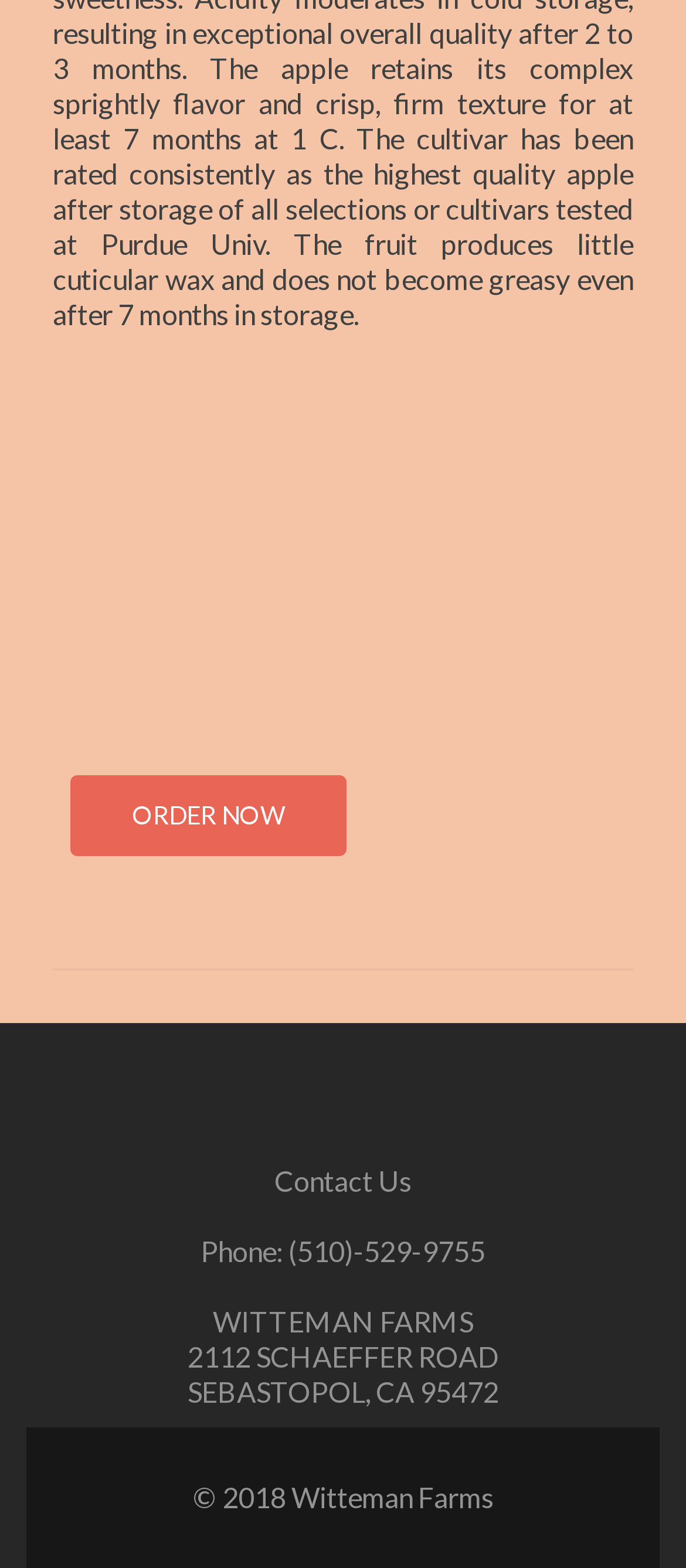Use one word or a short phrase to answer the question provided: 
What is the year of the copyright?

2018